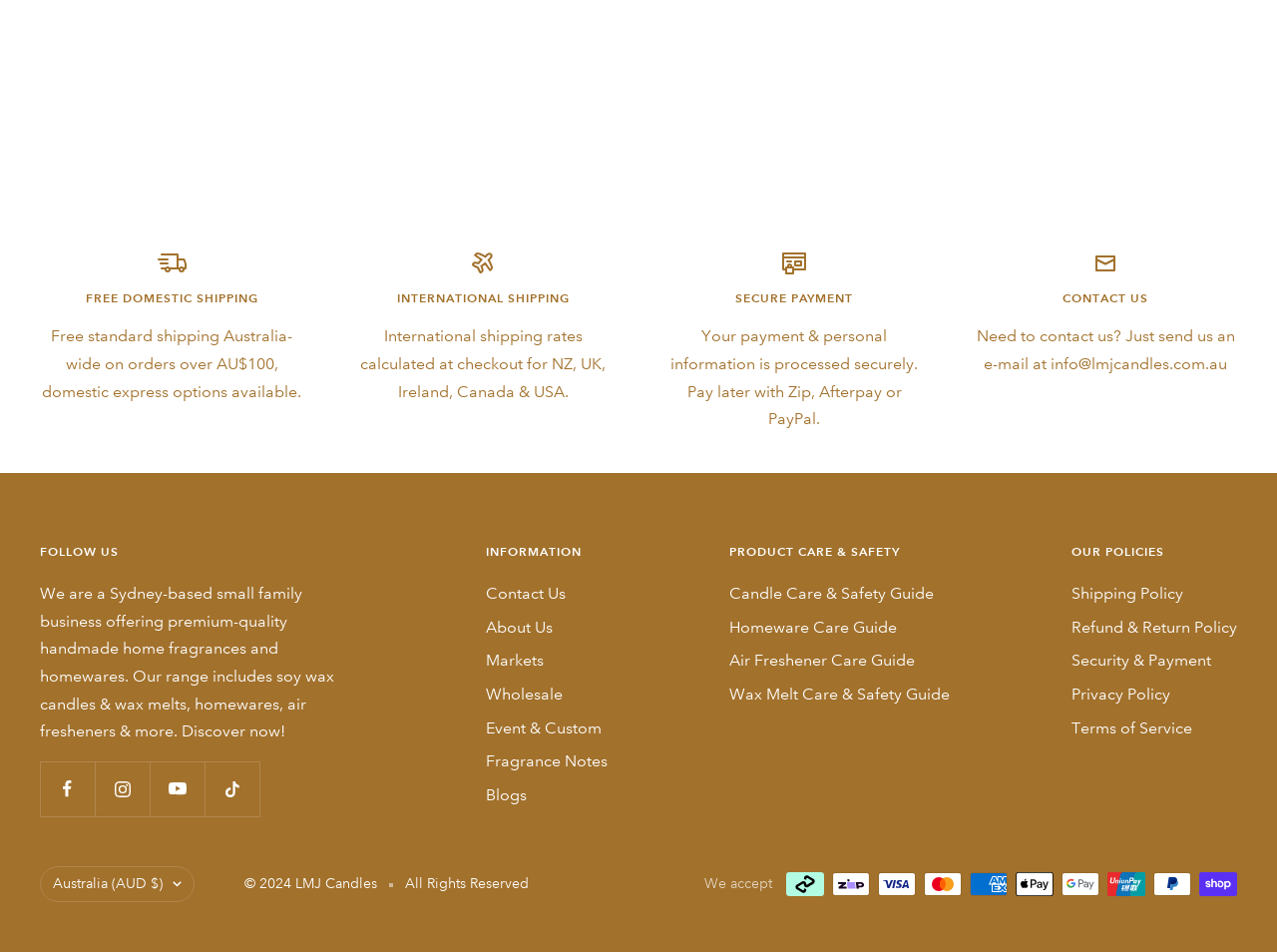Based on the image, provide a detailed response to the question:
What payment methods are accepted by LMJ Candles?

I found images of various payment method logos, including Afterpay, Zip, Visa, Mastercard, American Express, Apple Pay, Google Pay, Union Pay, PayPal, and Shop Pay, which suggests that LMJ Candles accepts these payment methods.